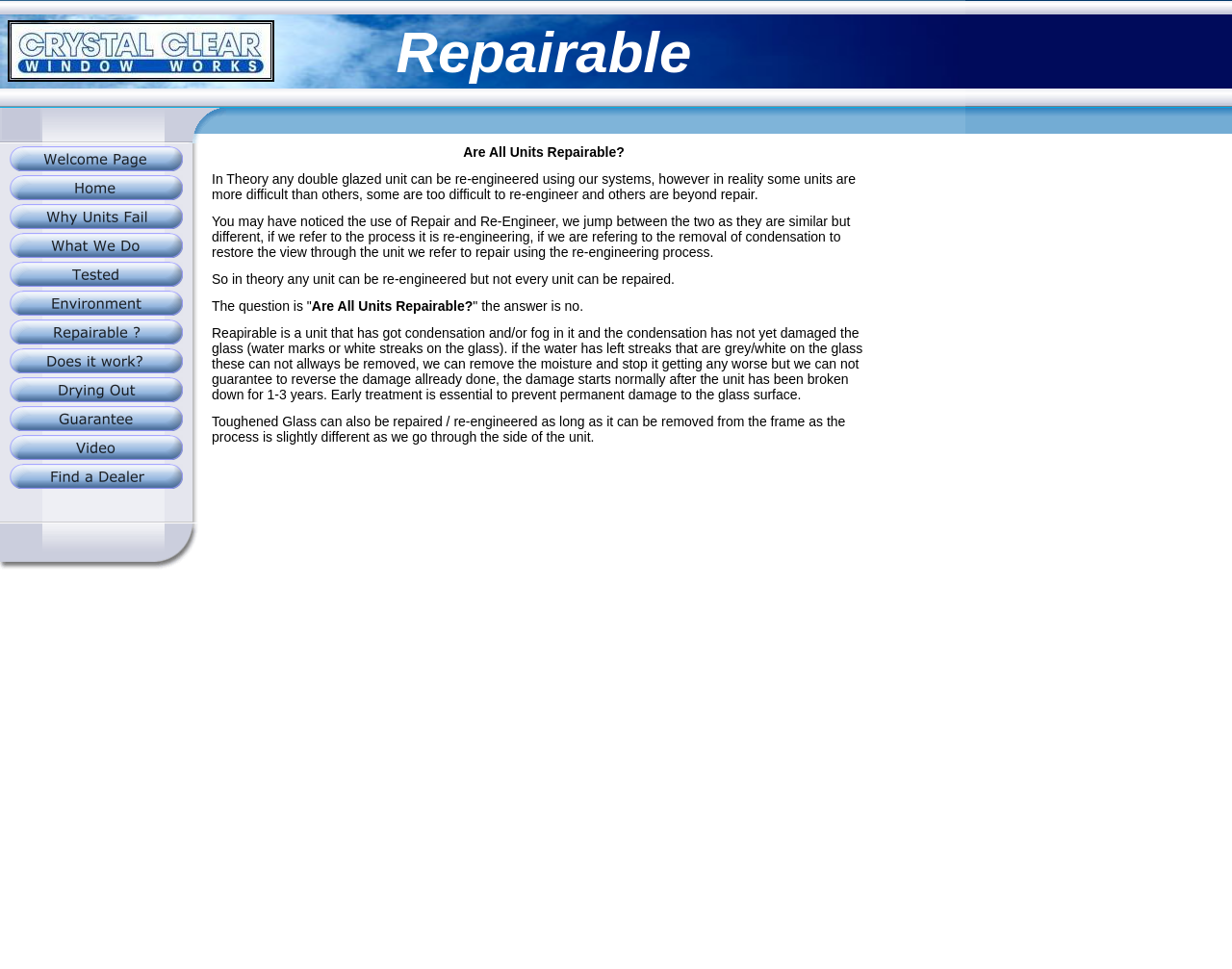What is the condition of a unit that can be repaired?
Refer to the image and answer the question using a single word or phrase.

Reapirable